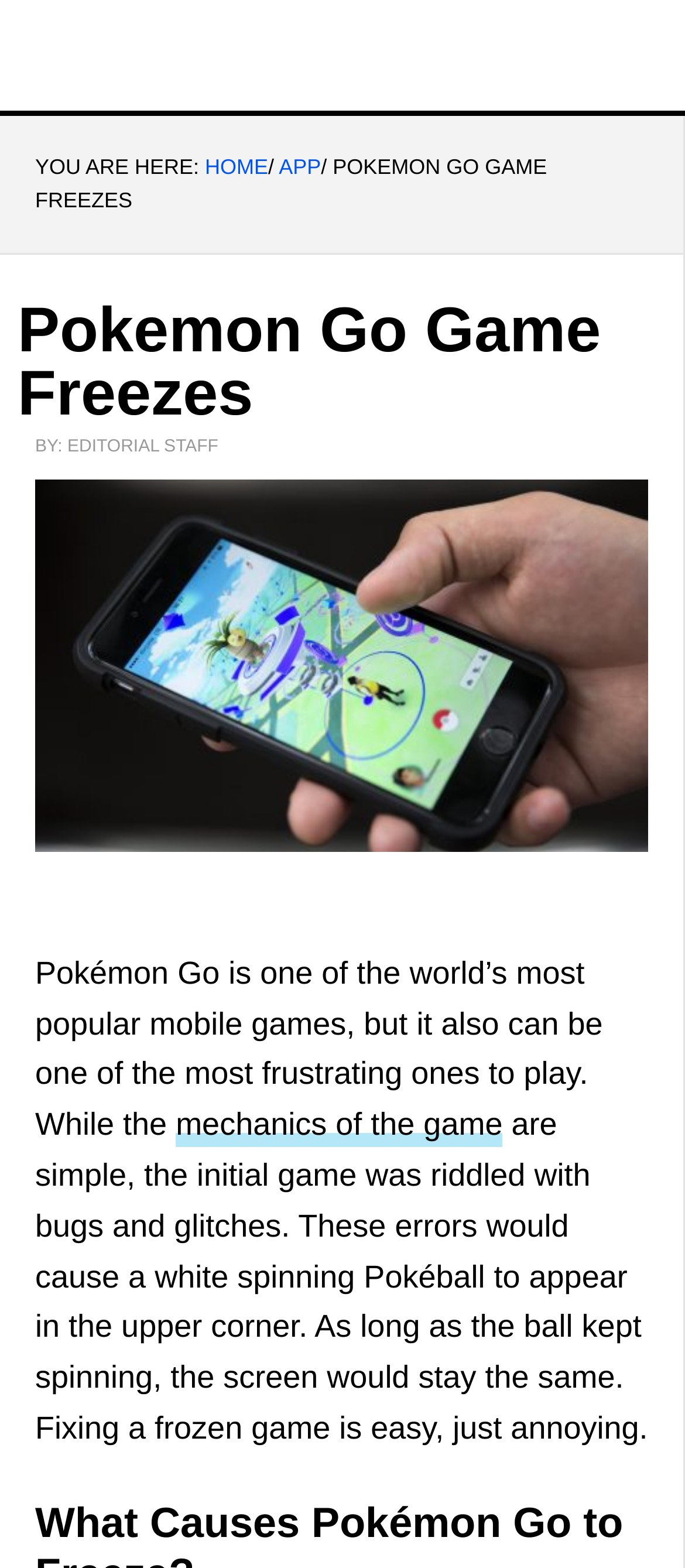From the details in the image, provide a thorough response to the question: What appears in the upper corner when the game is frozen?

According to the text, when the game is frozen, a white spinning Pokéball appears in the upper corner, and the screen stays the same as long as the ball keeps spinning.